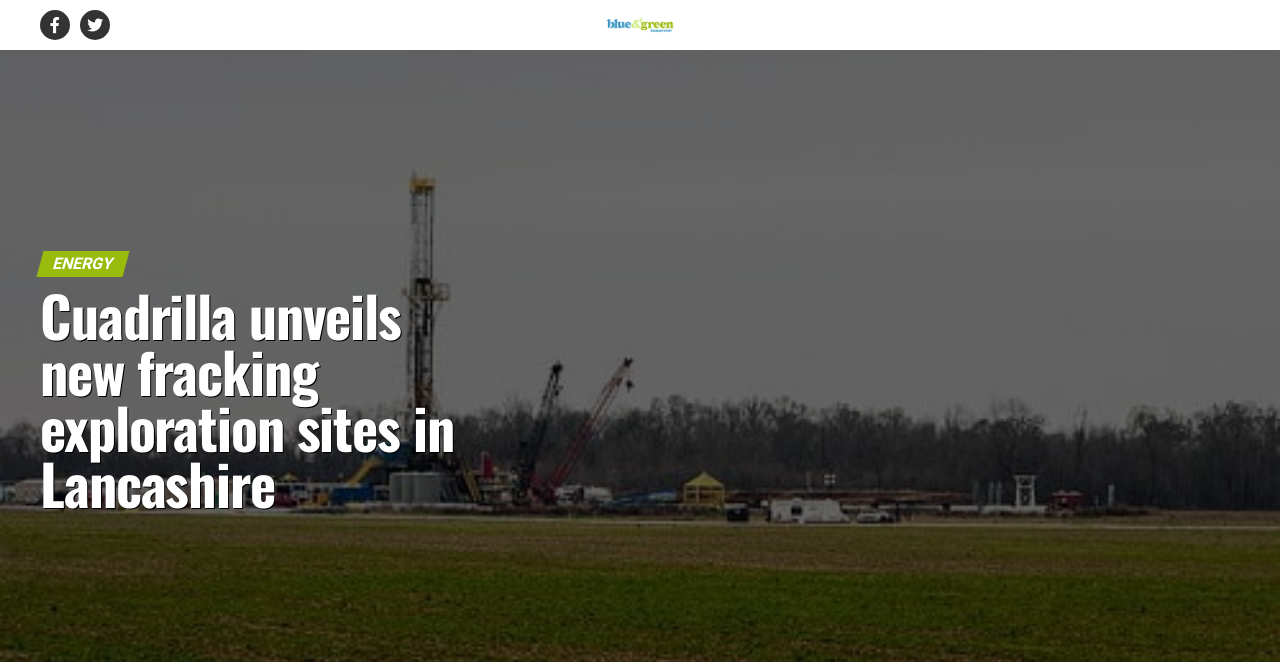Can you extract the primary headline text from the webpage?

Cuadrilla unveils new fracking exploration sites in Lancashire